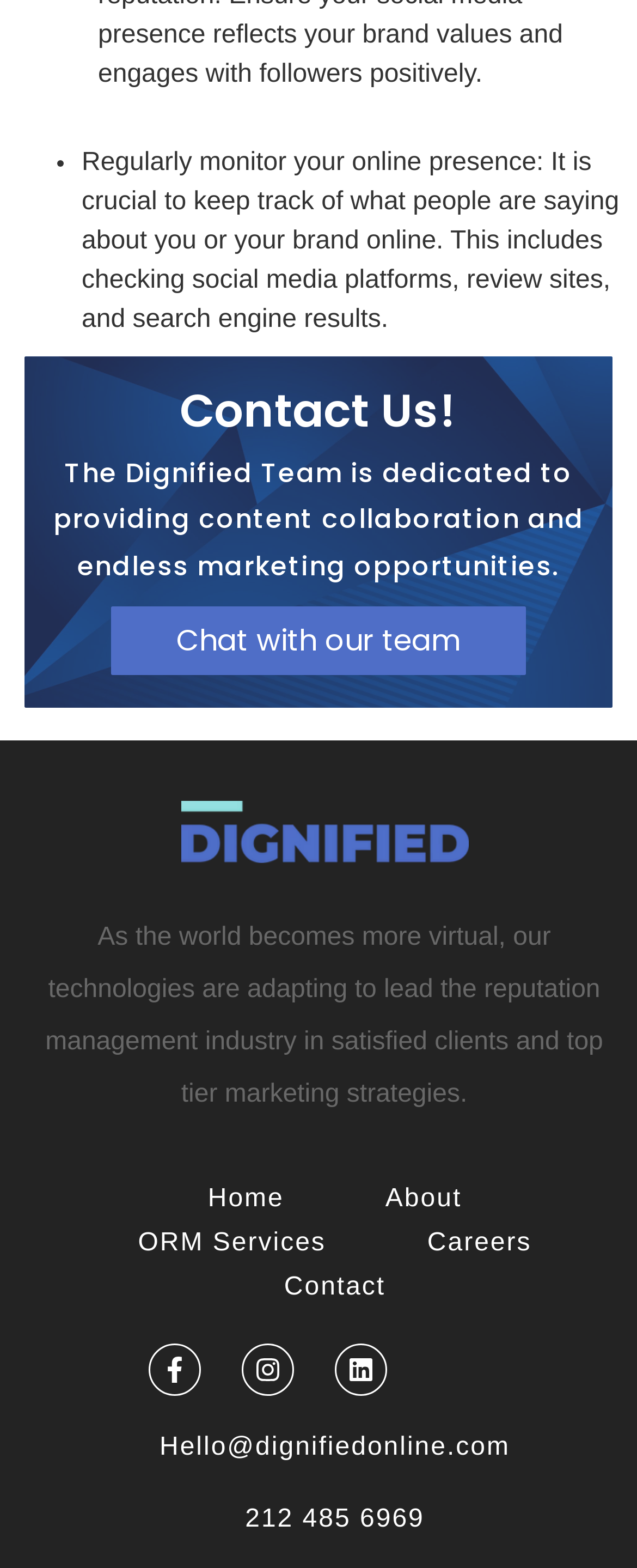Identify the bounding box coordinates of the area you need to click to perform the following instruction: "Go to the home page".

[0.257, 0.751, 0.446, 0.779]